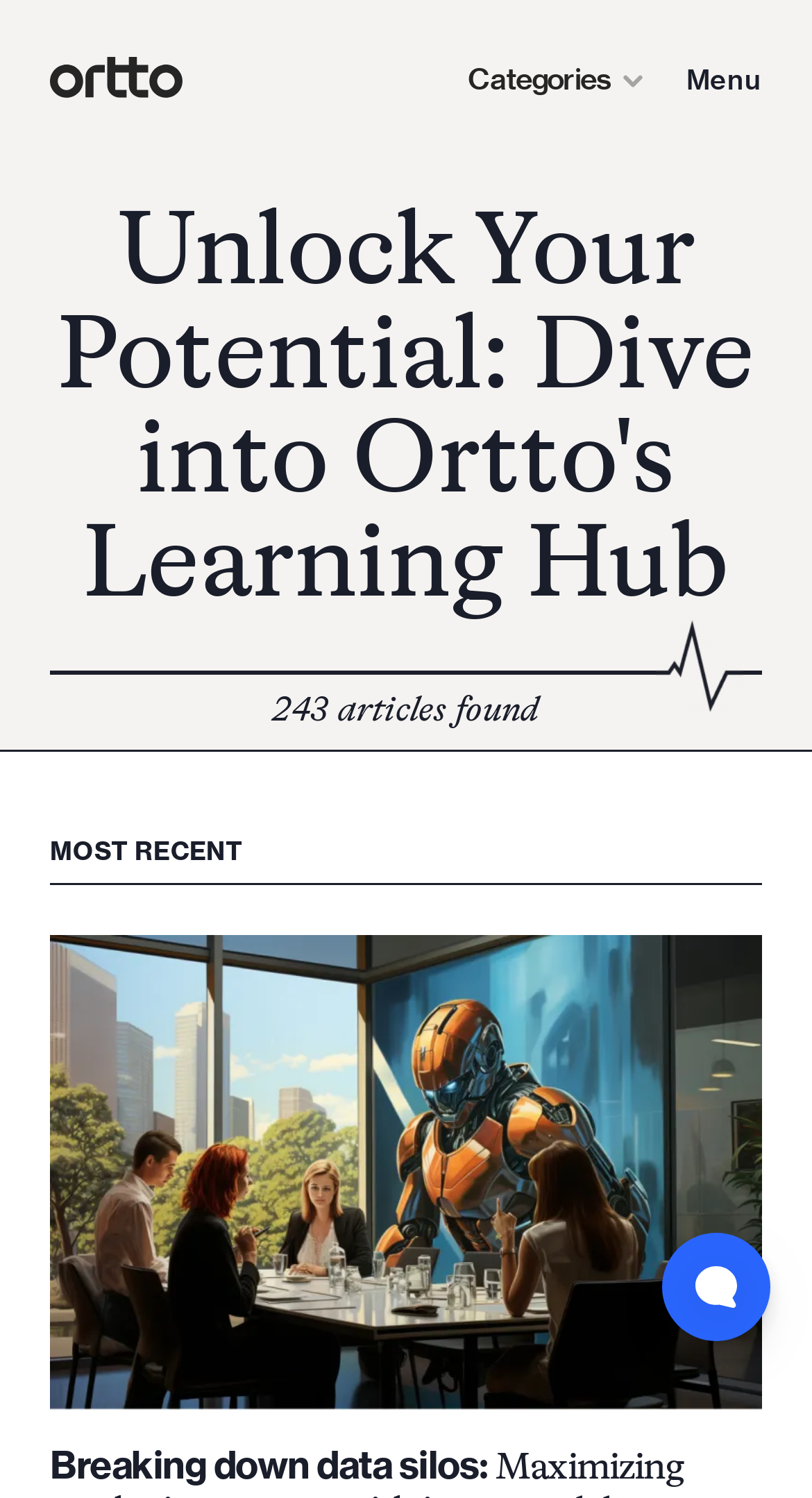Is the categories menu expanded?
Answer the question with a thorough and detailed explanation.

I found the answer by looking at the button element with the text 'Categories' at coordinates [0.543, 0.028, 0.825, 0.078], which has the attribute 'expanded: False'. This indicates that the categories menu is not expanded.